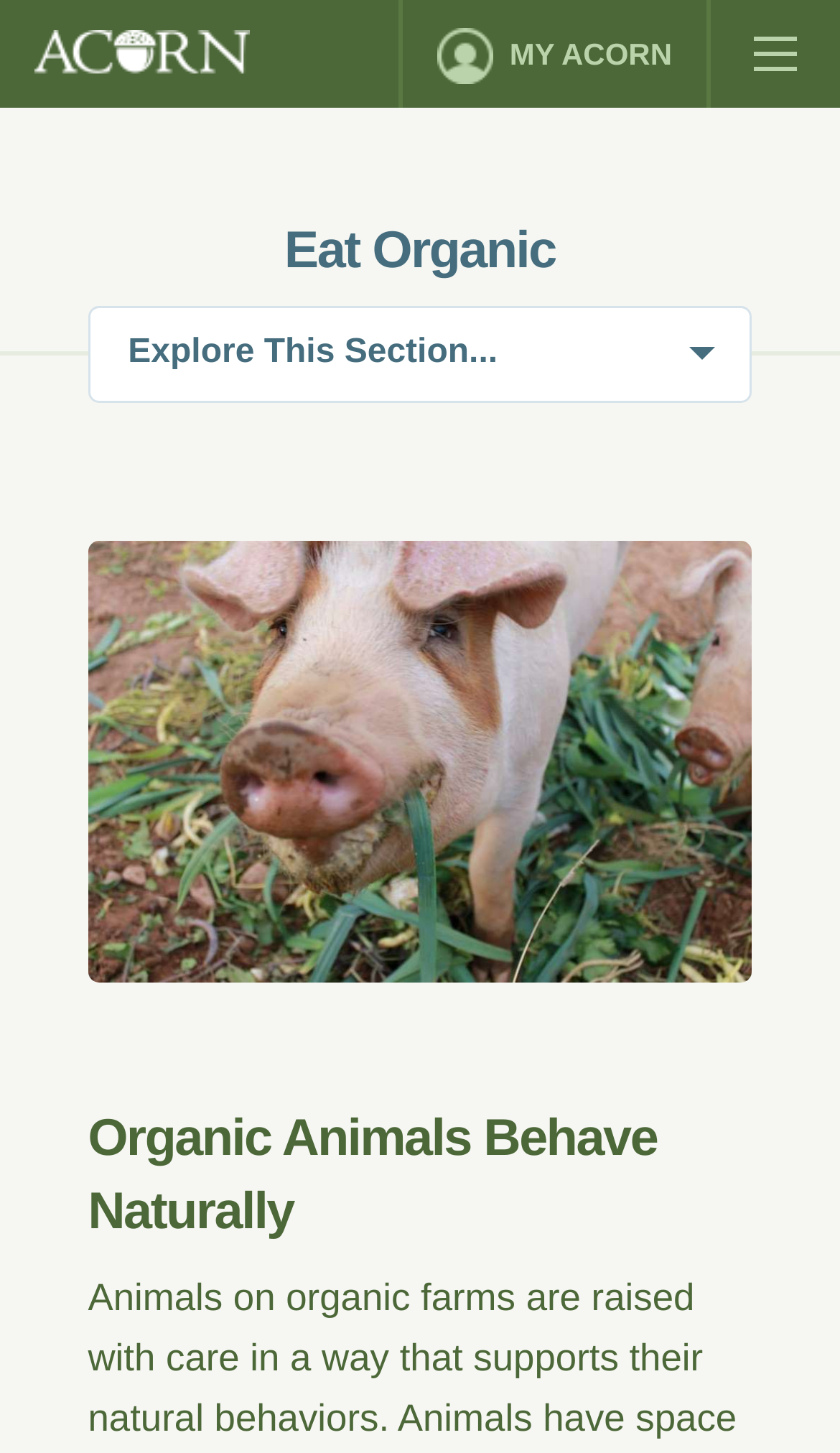Offer an extensive depiction of the webpage and its key elements.

The webpage is about organic farming and animal welfare. At the top left corner, there is a link to the ACORN logo, accompanied by an image of the logo. To the right of the logo, a horizontal menubar is situated, containing a menu item labeled "My ACORN" with a user icon and text. 

Below the menubar, a button is positioned at the top right corner. 

The main content of the webpage is divided into sections. The first section is headed by a title "Eat Organic" located at the top center of the page. Below this title, another horizontal menubar is placed, containing a menu item labeled "Explore This Section...". 

Underneath the menubar, an image is displayed, showing a pig eating vegetable scraps. This image takes up a significant portion of the page. 

Finally, at the bottom center of the page, a heading titled "Organic Animals Behave Naturally" is situated, which is likely the main topic of the webpage.